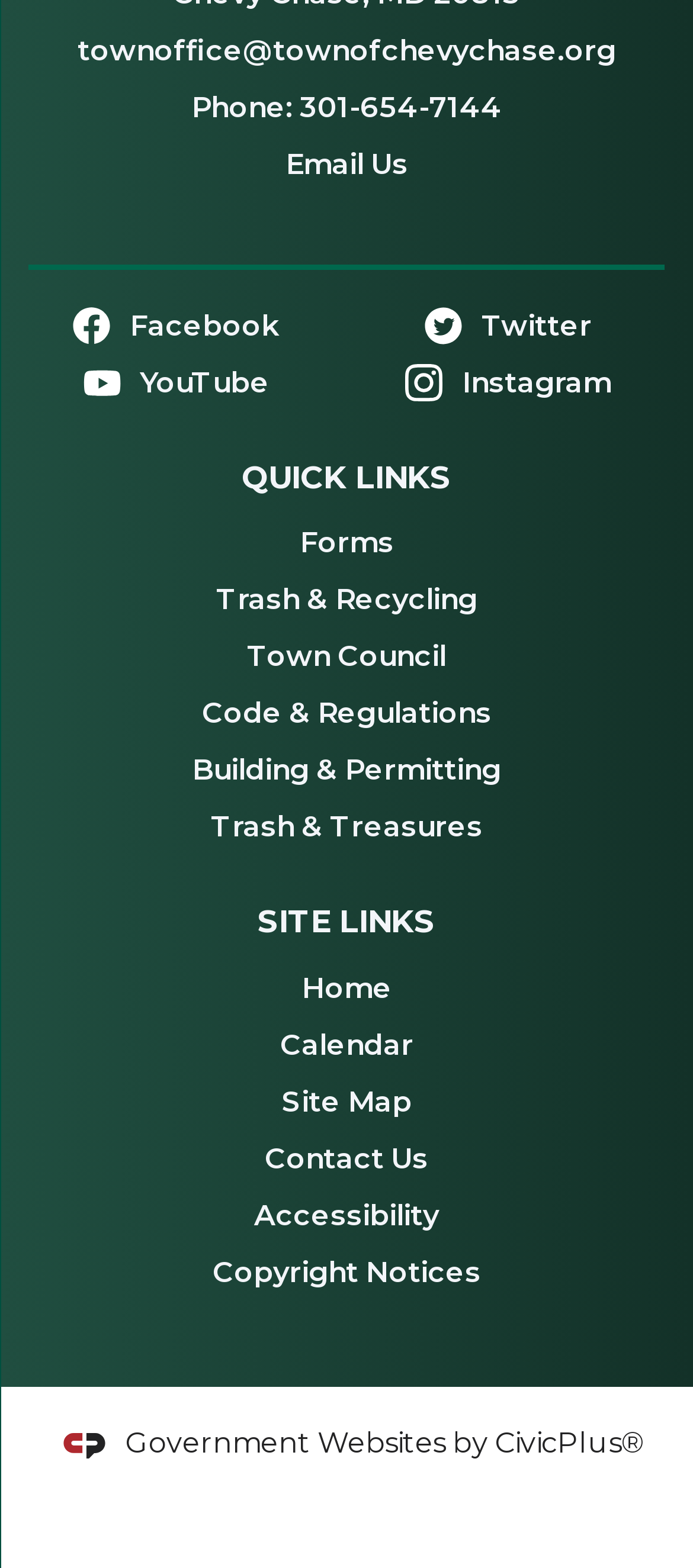Find the bounding box coordinates of the area to click in order to follow the instruction: "Go to the home page".

[0.435, 0.619, 0.565, 0.641]